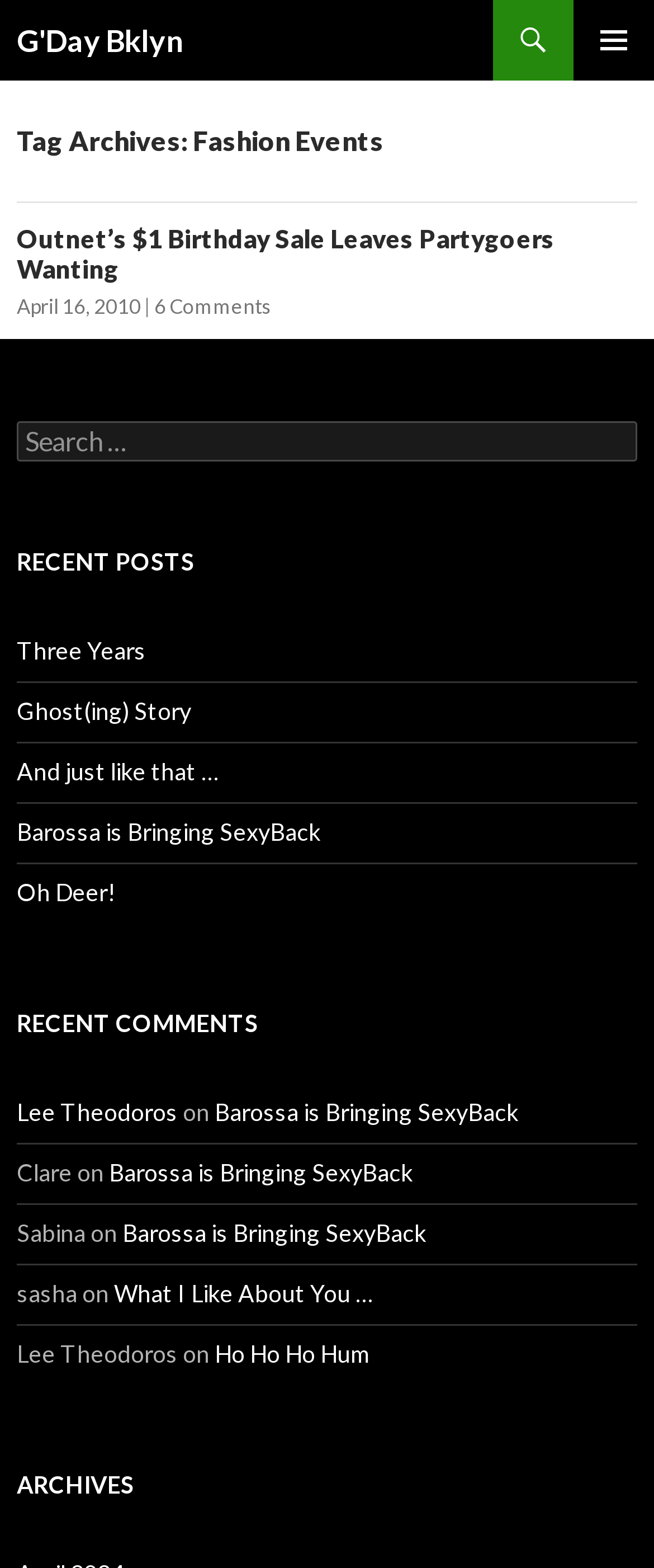Using the information from the screenshot, answer the following question thoroughly:
What is the category of the archives?

The category of the archives can be determined by looking at the heading element with the text 'Tag Archives: Fashion Events' at the top of the page, which indicates that the archives are related to 'Fashion Events'.